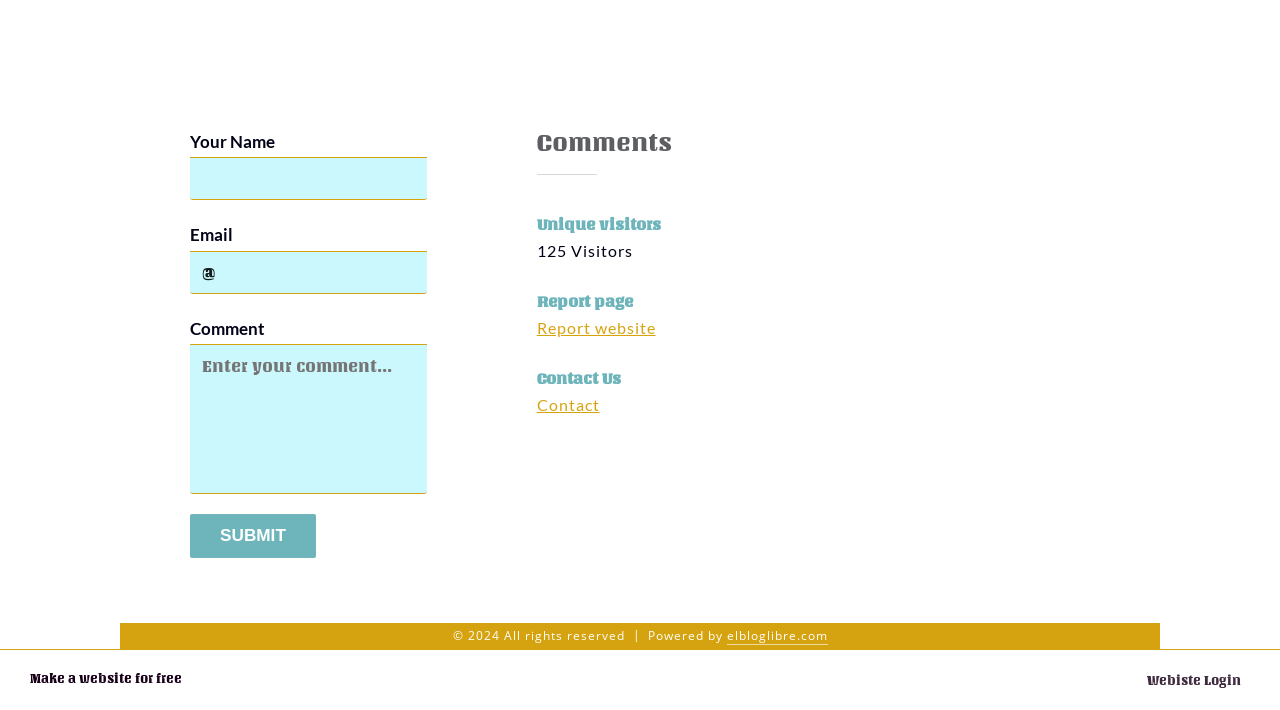What is the name of the website that powered this website?
Using the image as a reference, give a one-word or short phrase answer.

elbloglibre.com